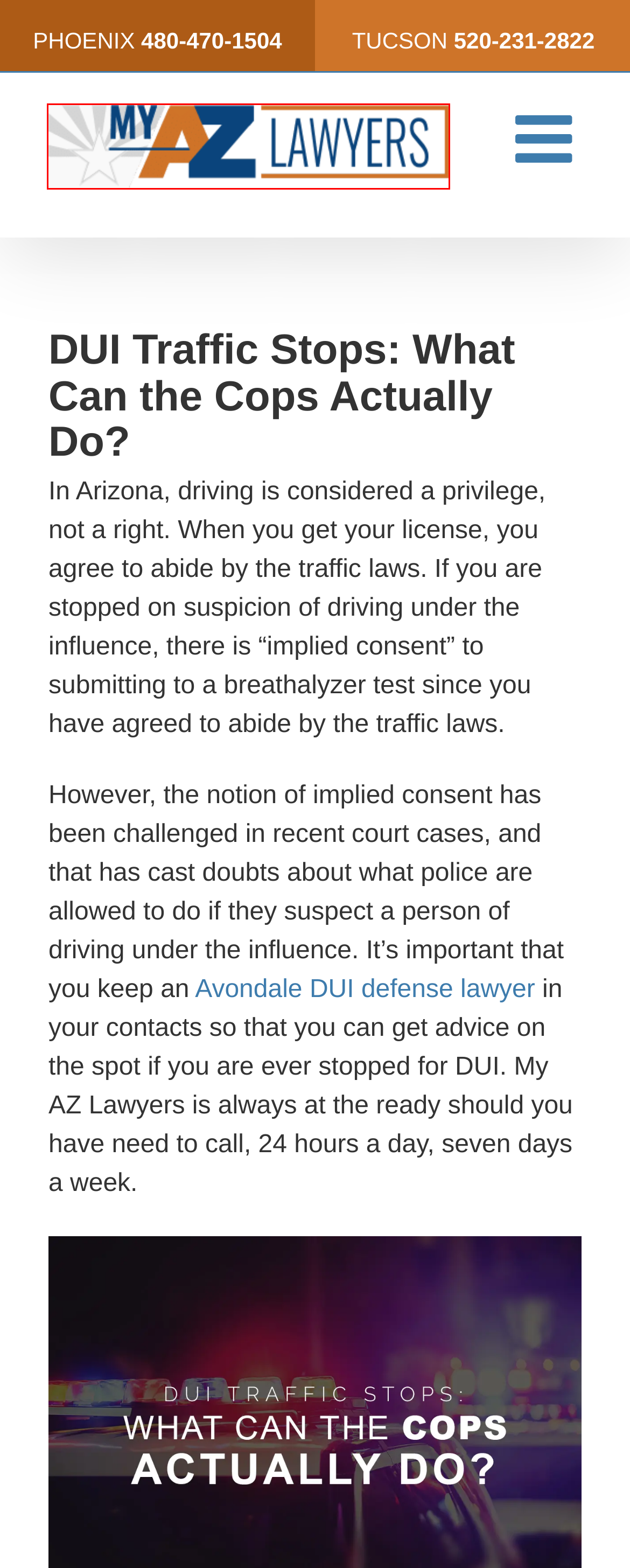You are presented with a screenshot of a webpage with a red bounding box. Select the webpage description that most closely matches the new webpage after clicking the element inside the red bounding box. The options are:
A. Tucson DUI Attorneys | Best DUI Lawyers in Tucson - Experienced Team
B. VK | 登录
C. What To Do If You Are Stopped At a DUI Checkpoint
D. PHOENIX ZERO DOWN DUI LAWYERS
E. The Consequences Of Not Installing An Ignition Interlock After a Court Mandate - My AZ Lawyers
F. Free Consult w Arizona Lawyers,Best Attorneys in AZ | Call My AZ Lawyers
G. What Is The Legal Limit For A DUI In Arizona?
H. What Is Disclosure & Discovery In A Criminal Traffic Case?

F